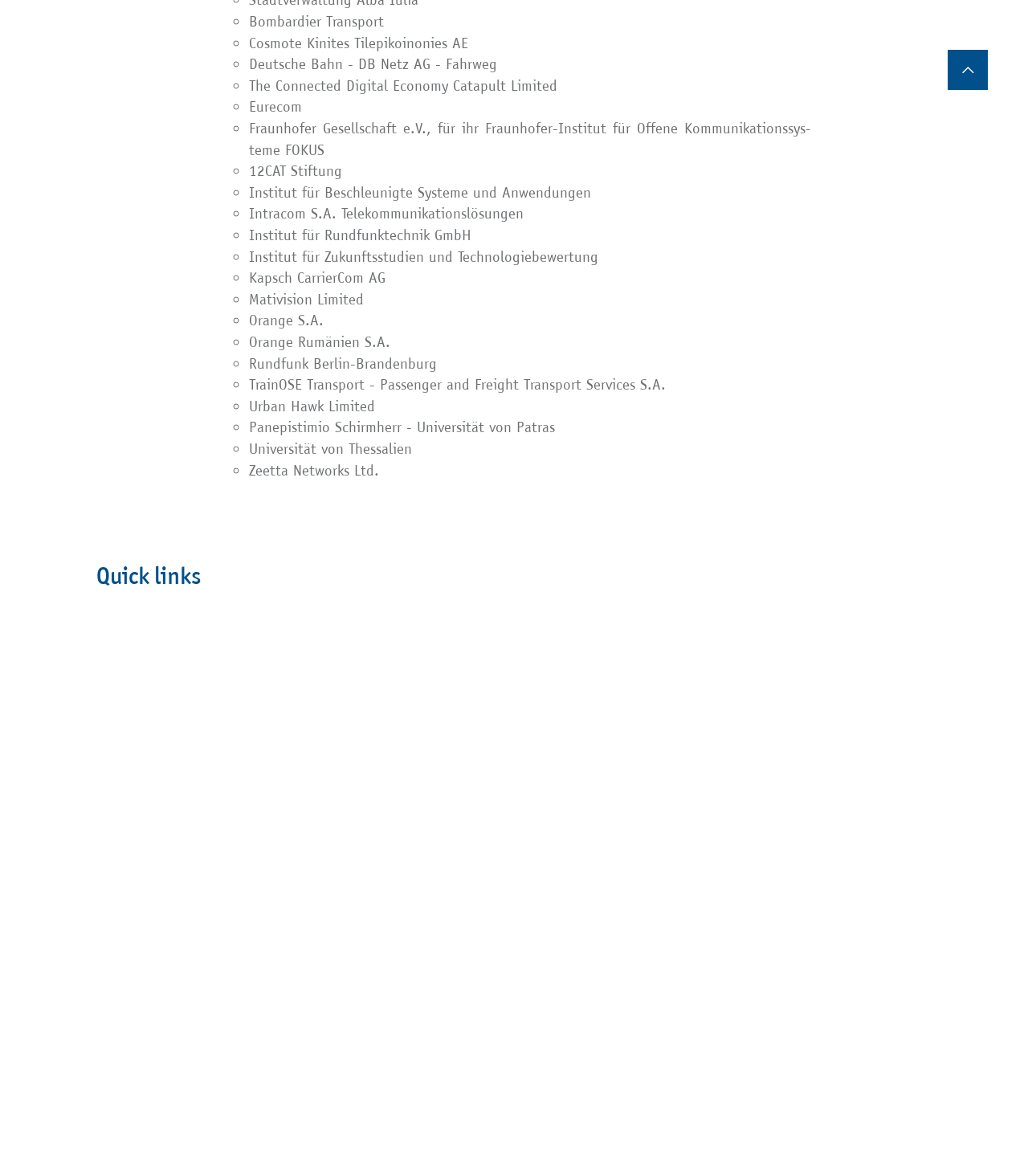How many social media links are there?
Please provide a comprehensive answer based on the information in the image.

There are four social media links at the bottom of the webpage, which are LinkedIn, Twitter, Facebook, and RSS Feed.